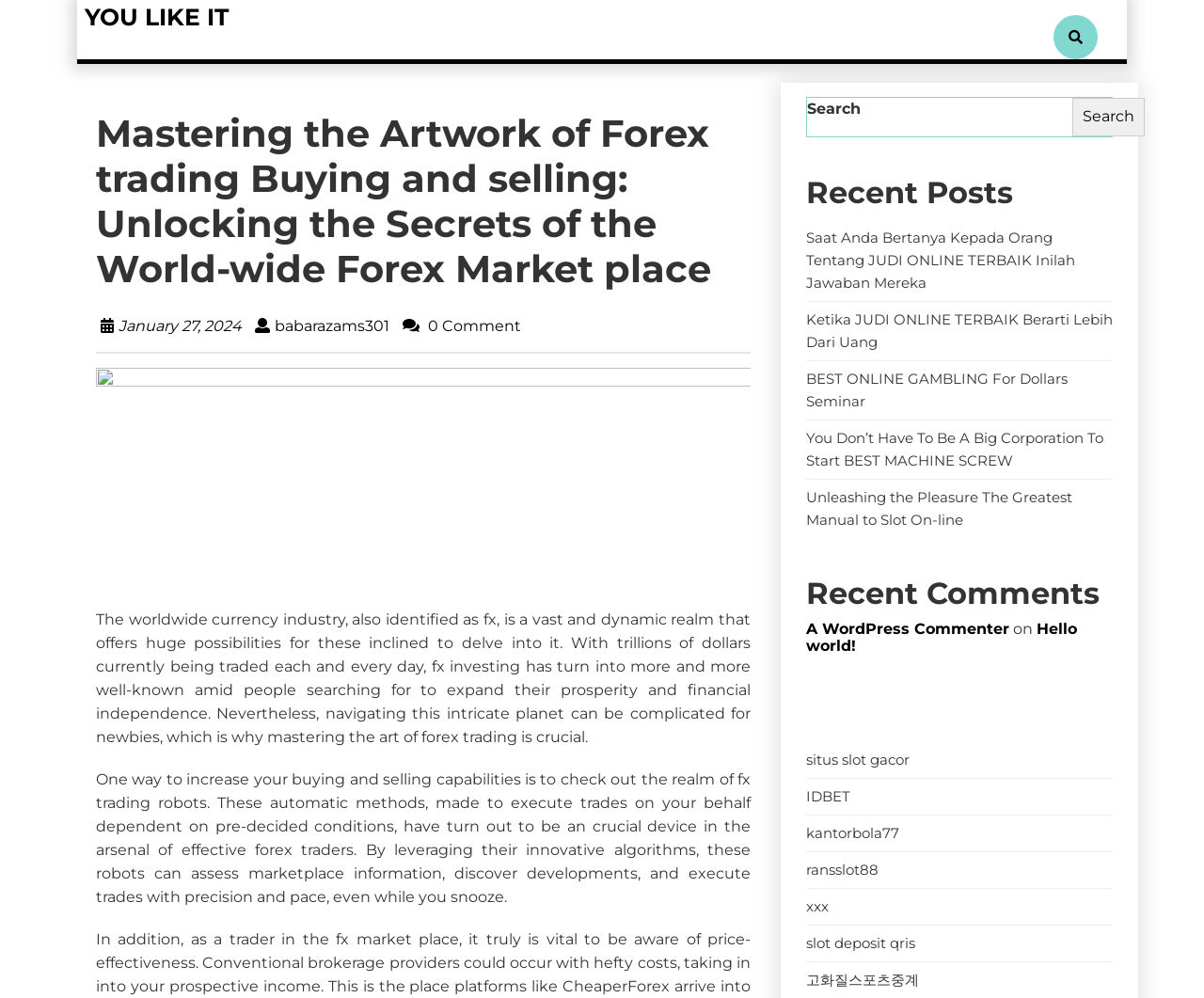Locate the bounding box of the user interface element based on this description: "kantorbola77".

[0.67, 0.826, 0.747, 0.844]